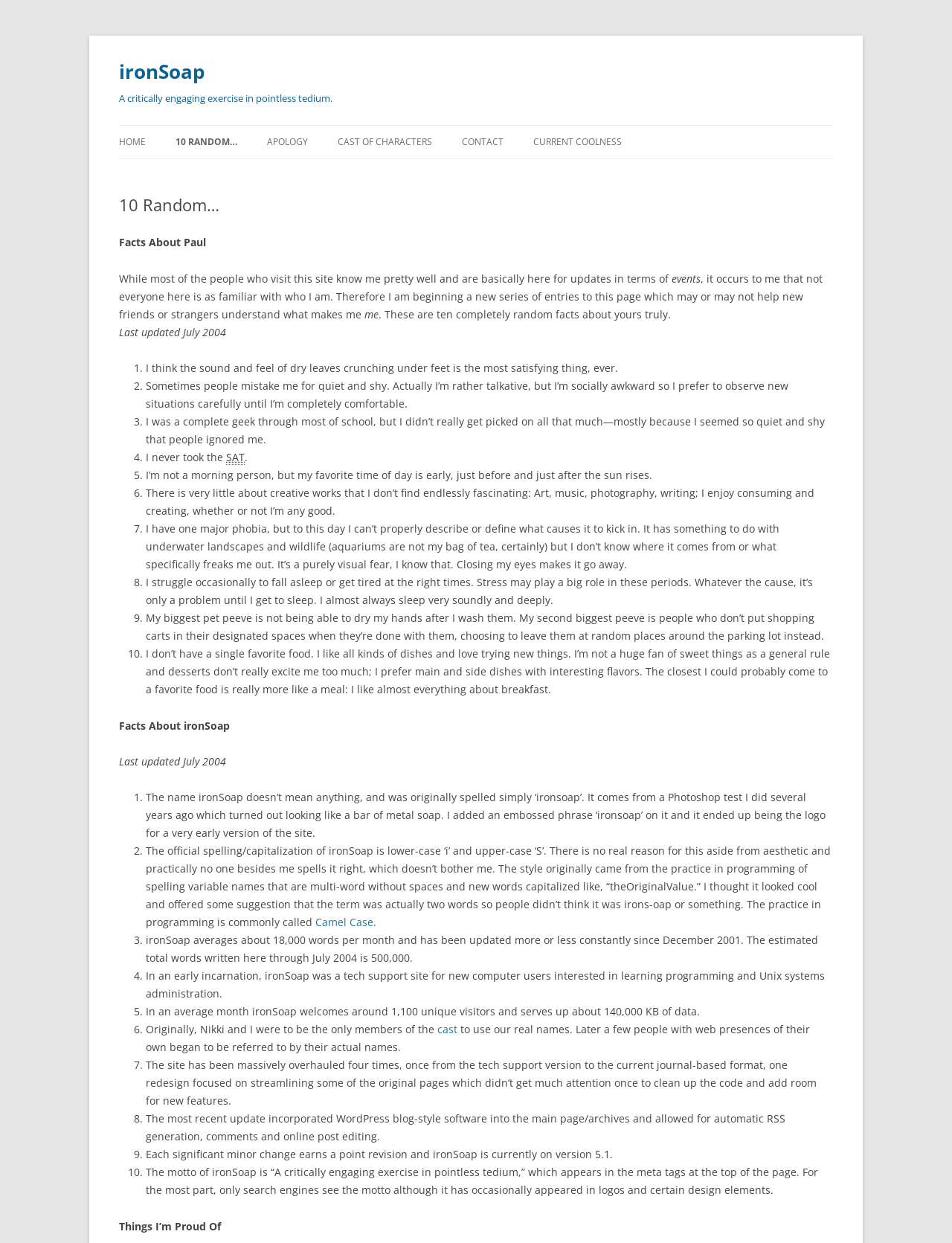What is the estimated total words written on ironSoap through July 2004?
Using the details from the image, give an elaborate explanation to answer the question.

In the section 'Facts About ironSoap', it is stated that 'ironSoap averages about 18,000 words per month and has been updated more or less constantly since December 2001. The estimated total words written here through July 2004 is 500,000.' This provides the answer to the question.